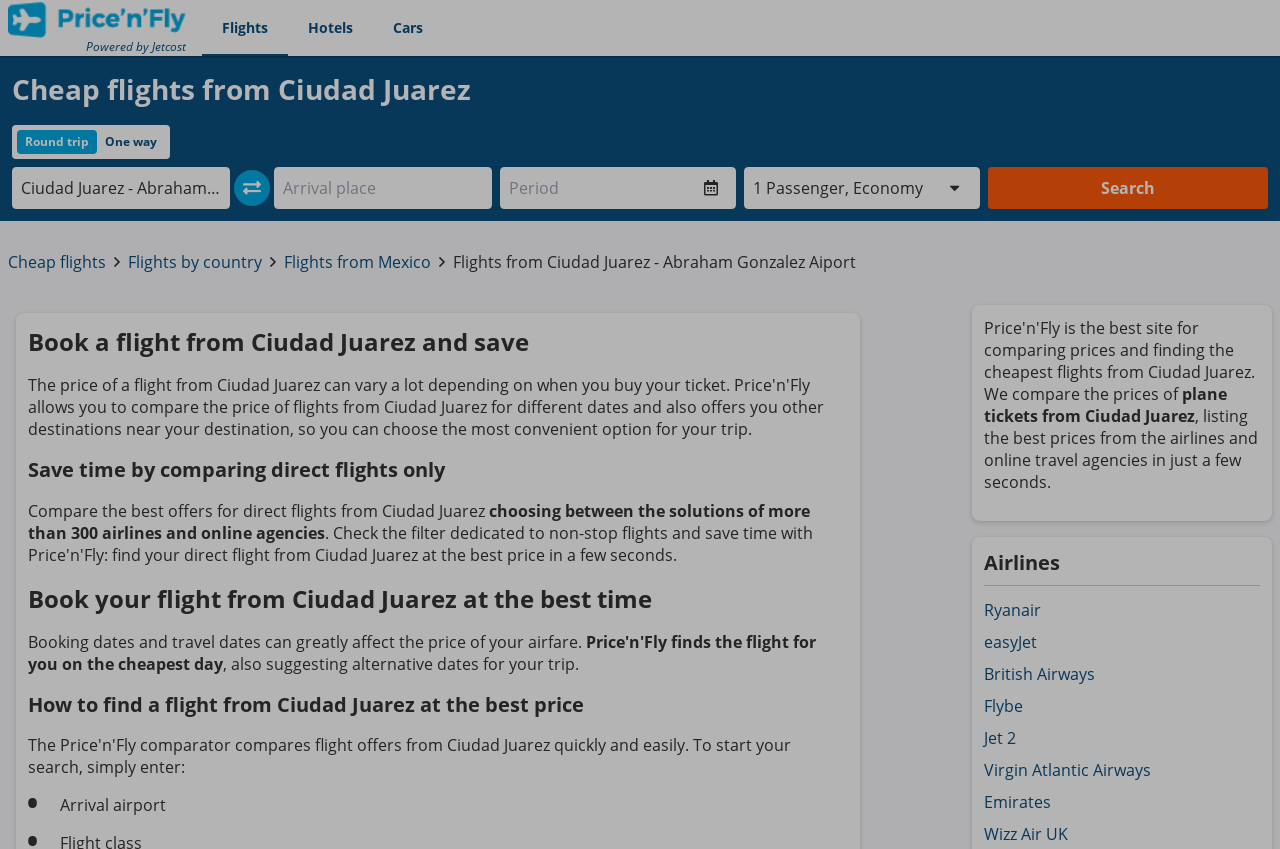Provide a brief response using a word or short phrase to this question:
What type of flights can be compared?

Direct flights